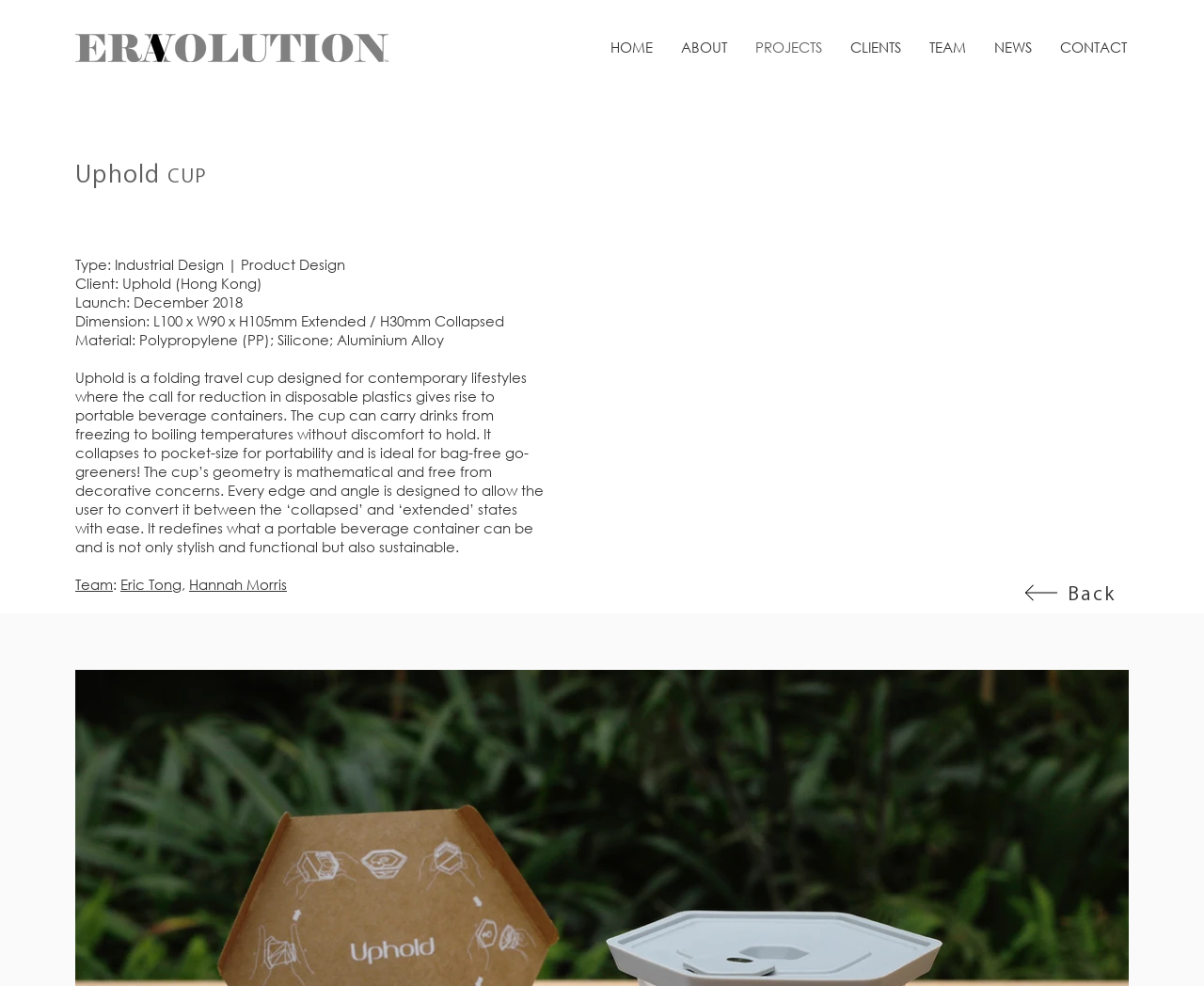Who are the designers of the Uphold Cup?
Utilize the information in the image to give a detailed answer to the question.

I found the answer by looking at the link elements 'Eric Tong' and 'Hannah Morris' with bounding box coordinates [0.1, 0.583, 0.151, 0.602] and [0.157, 0.583, 0.238, 0.602] respectively. These elements are linked to the designers of the Uphold Cup.